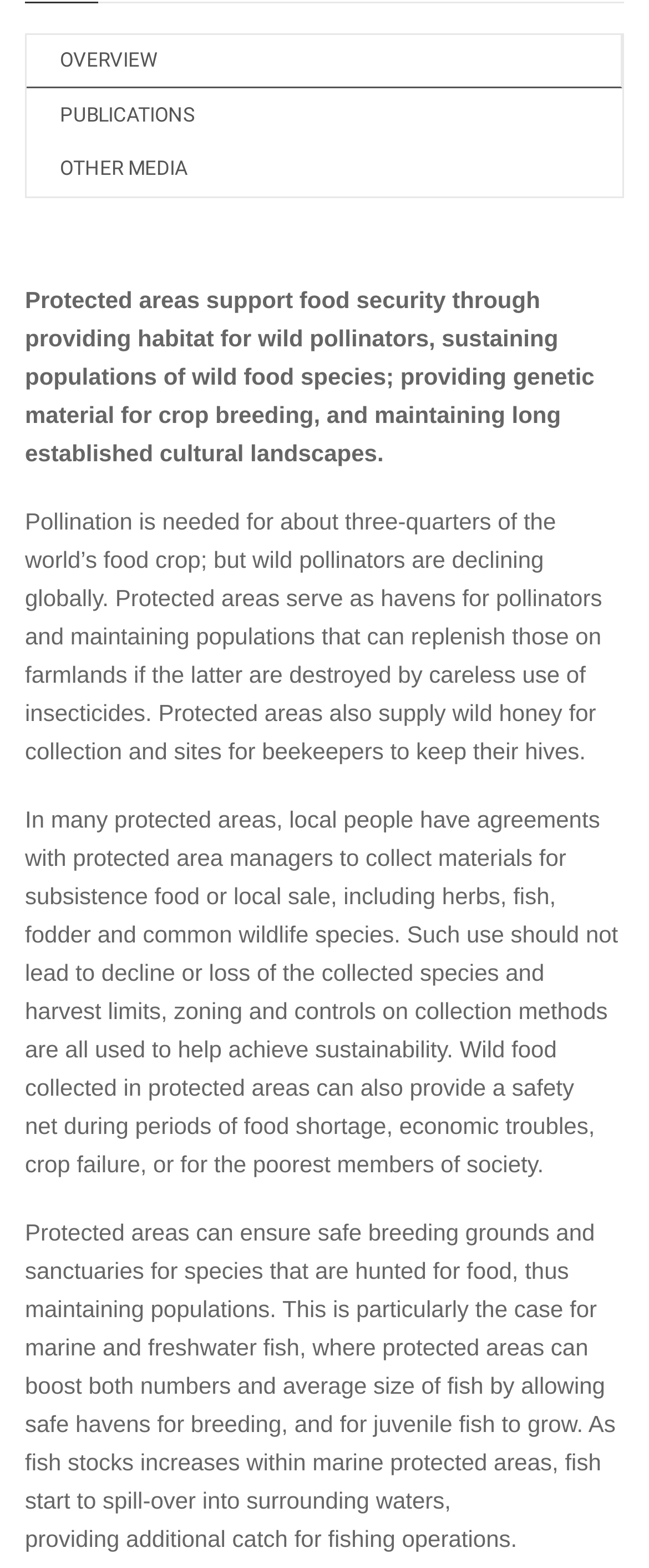Provide the bounding box coordinates of the HTML element described by the text: "Overview". The coordinates should be in the format [left, top, right, bottom] with values between 0 and 1.

[0.041, 0.022, 0.959, 0.056]